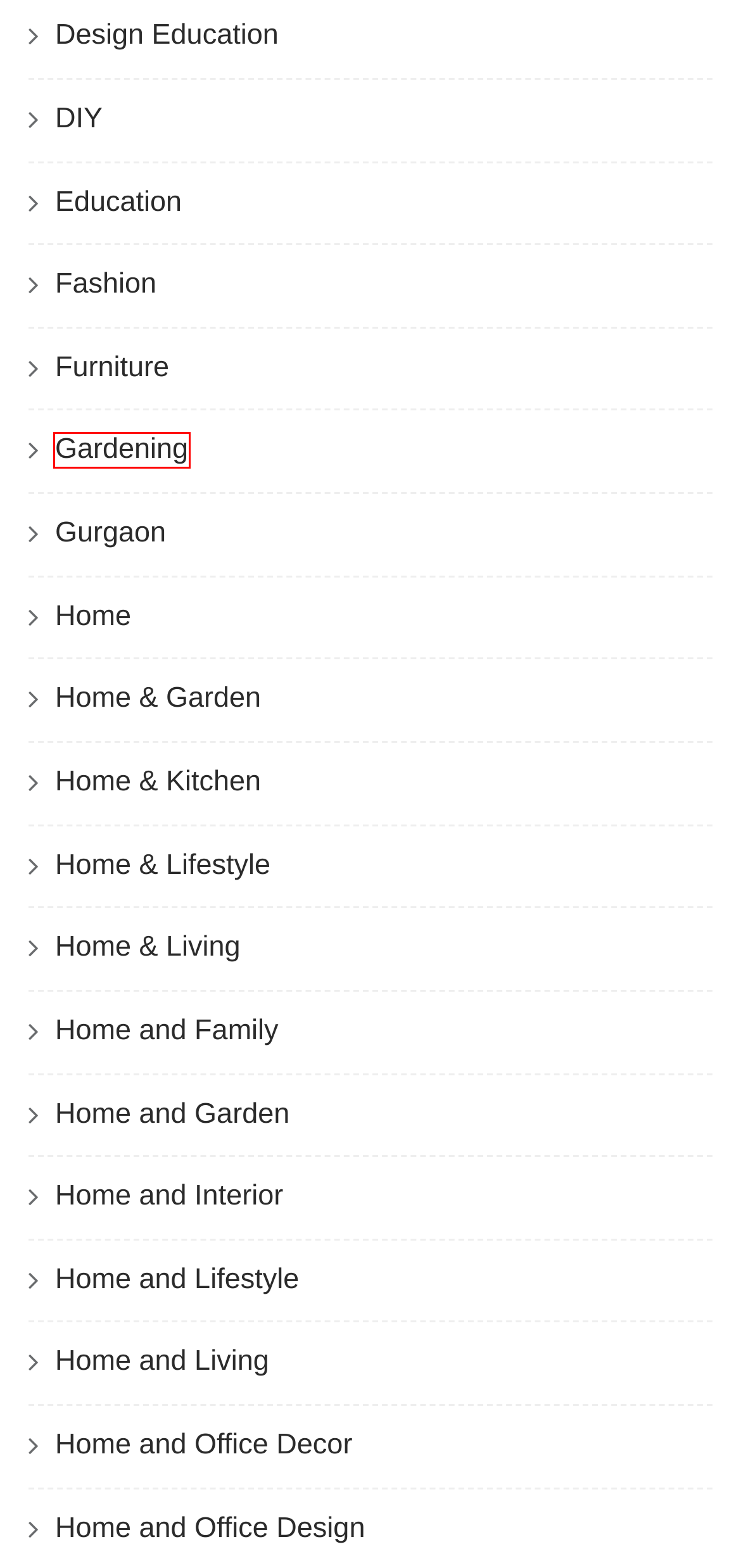You are presented with a screenshot of a webpage with a red bounding box. Select the webpage description that most closely matches the new webpage after clicking the element inside the red bounding box. The options are:
A. Home & Kitchen Archives | Interior Designers in Gurgaon, Noida and Delhi NCR
B. Home and Office Decor Archives | Interior Designers in Gurgaon, Noida and Delhi NCR
C. Home & Living Archives | Interior Designers in Gurgaon, Noida and Delhi NCR
D. Home and Lifestyle Archives | Interior Designers in Gurgaon, Noida and Delhi NCR
E. Education Archives | Interior Designers in Gurgaon, Noida and Delhi NCR
F. Home Archives | Interior Designers in Gurgaon, Noida and Delhi NCR
G. Gardening Archives | Interior Designers in Gurgaon, Noida and Delhi NCR
H. Home and Garden Archives | Interior Designers in Gurgaon, Noida and Delhi NCR

G